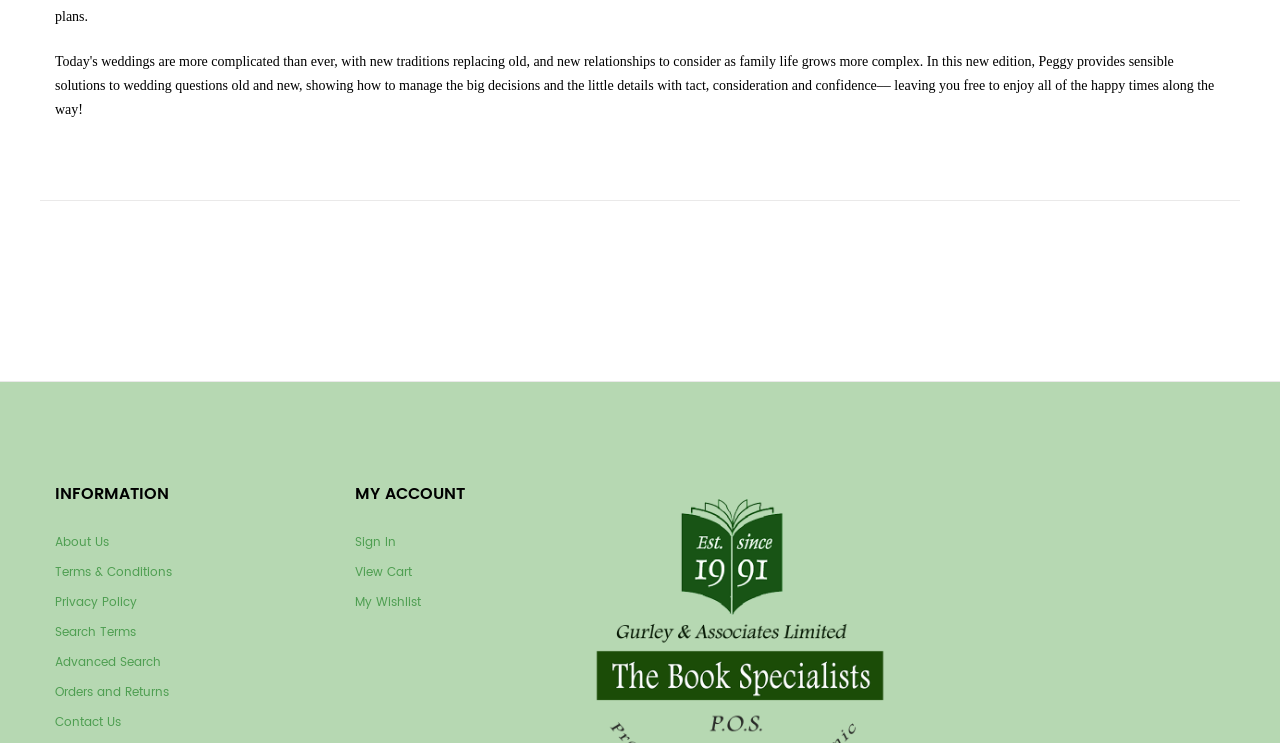From the element description D.C. Cyber Security Professionals, predict the bounding box coordinates of the UI element. The coordinates must be specified in the format (top-left x, top-left y, bottom-right x, bottom-right y) and should be within the 0 to 1 range.

None